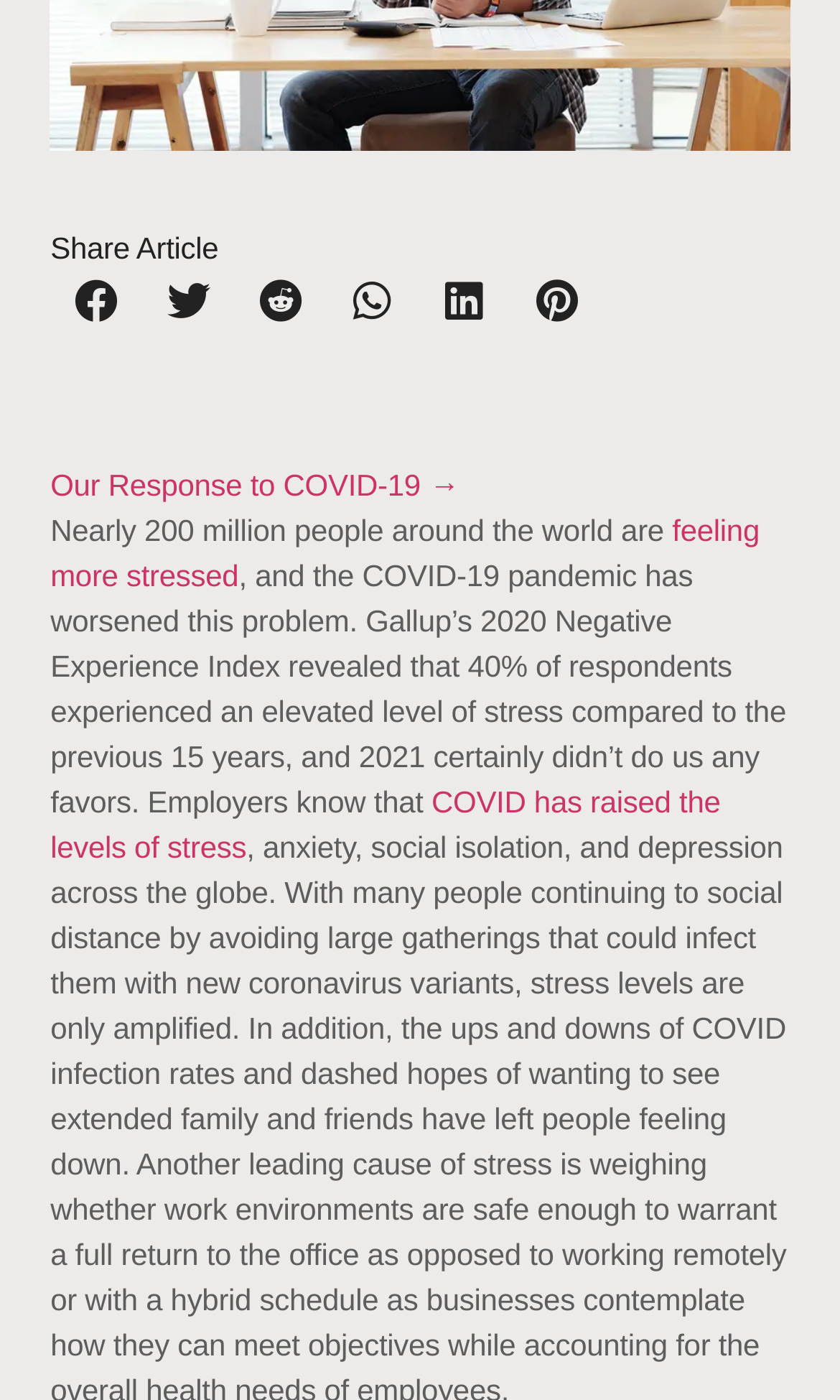Given the content of the image, can you provide a detailed answer to the question?
What is the relation between COVID-19 and stress levels?

The article suggests that the COVID-19 pandemic has worsened the problem of stress, with COVID-19 raising the levels of stress experienced by people.